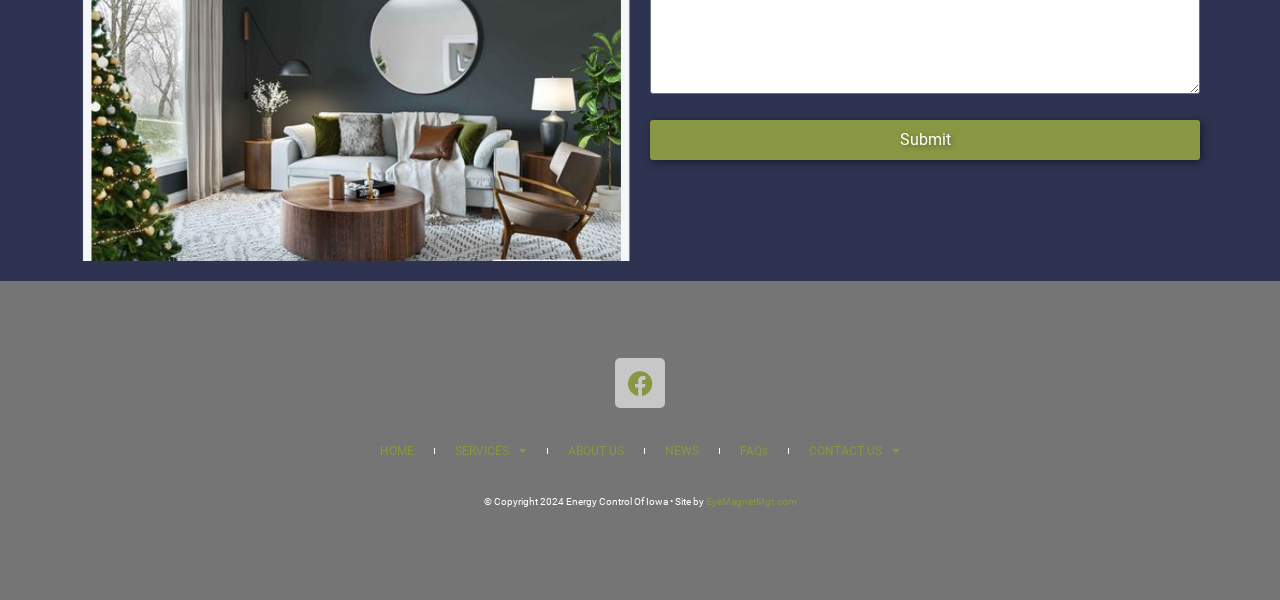Please give a concise answer to this question using a single word or phrase: 
Who designed the website?

EyeMagnetMgt.com